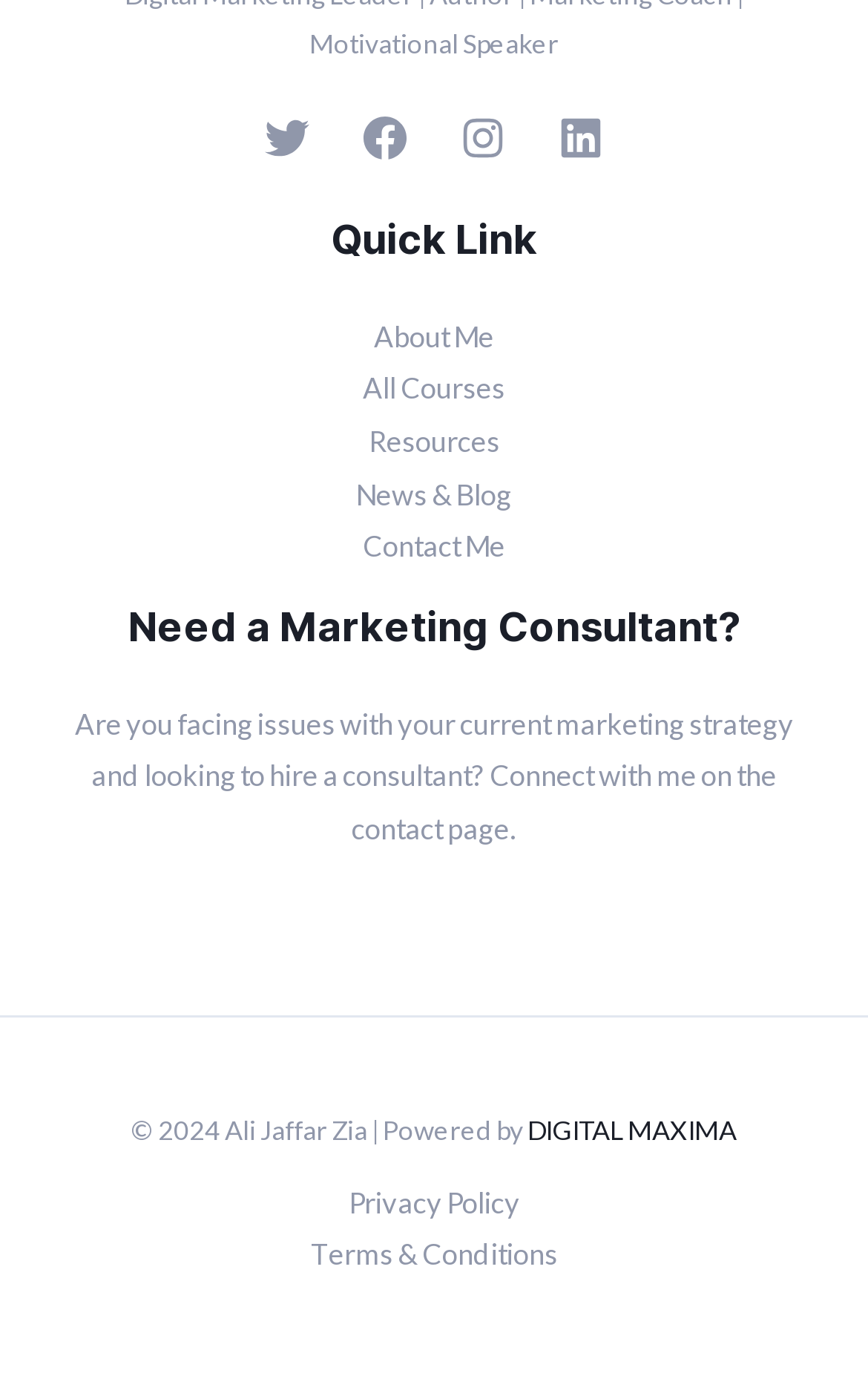How many social media links are available?
Answer the question using a single word or phrase, according to the image.

4